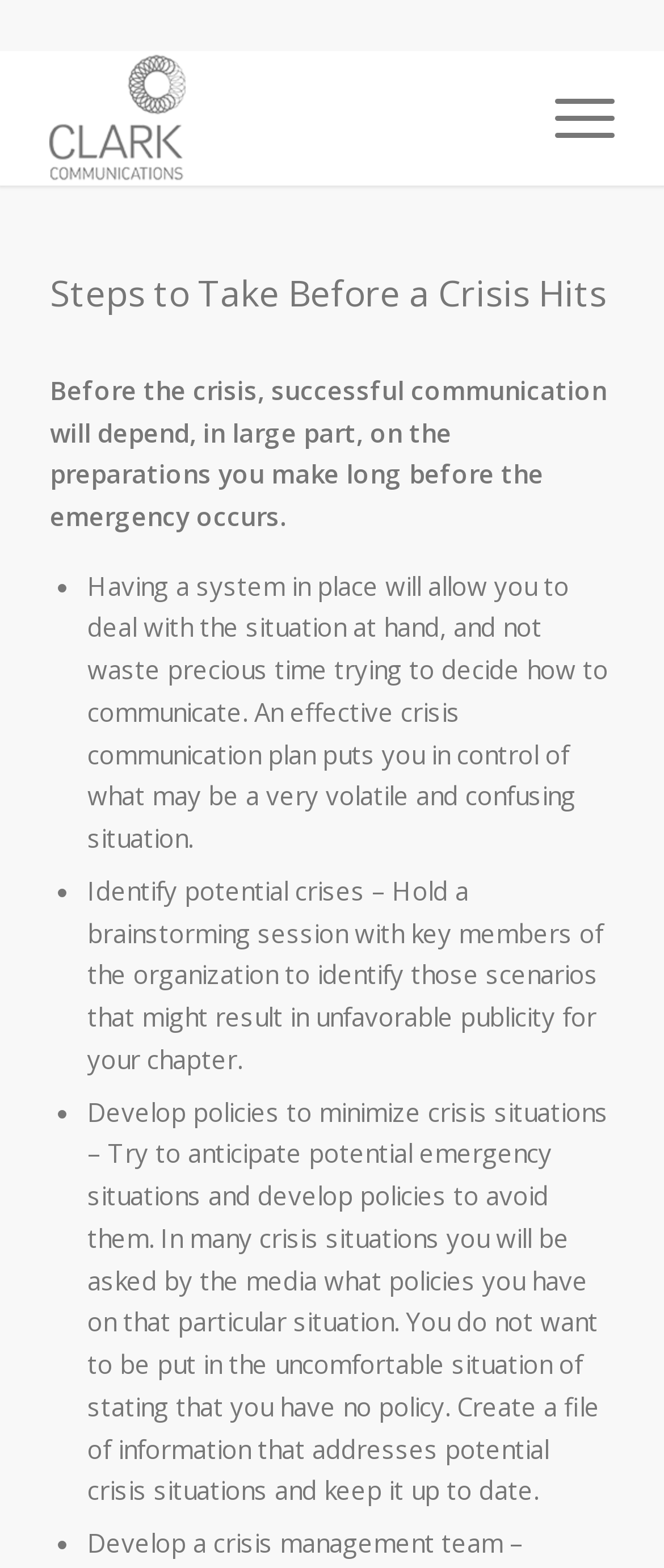Explain in detail what is displayed on the webpage.

The webpage is about crisis communication and preparation. At the top left, there is a link to "Clark" accompanied by an image of "Clark Communications". To the right of this, there is a menu item labeled "Menu". Below these elements, there is a header section that spans the width of the page, containing a heading that reads "Steps to Take Before a Crisis Hits". 

Directly below the header, there is a paragraph of text that summarizes the importance of preparation in crisis communication. This is followed by a list of four bullet points, each marked with a bullet marker. The first bullet point explains the benefits of having a system in place to deal with crisis situations. The second bullet point suggests identifying potential crises through a brainstorming session. The third bullet point recommends developing policies to minimize crisis situations. The fourth and final bullet point is cut off at the bottom of the page, but appears to be discussing the importance of having a file of information addressing potential crisis situations.